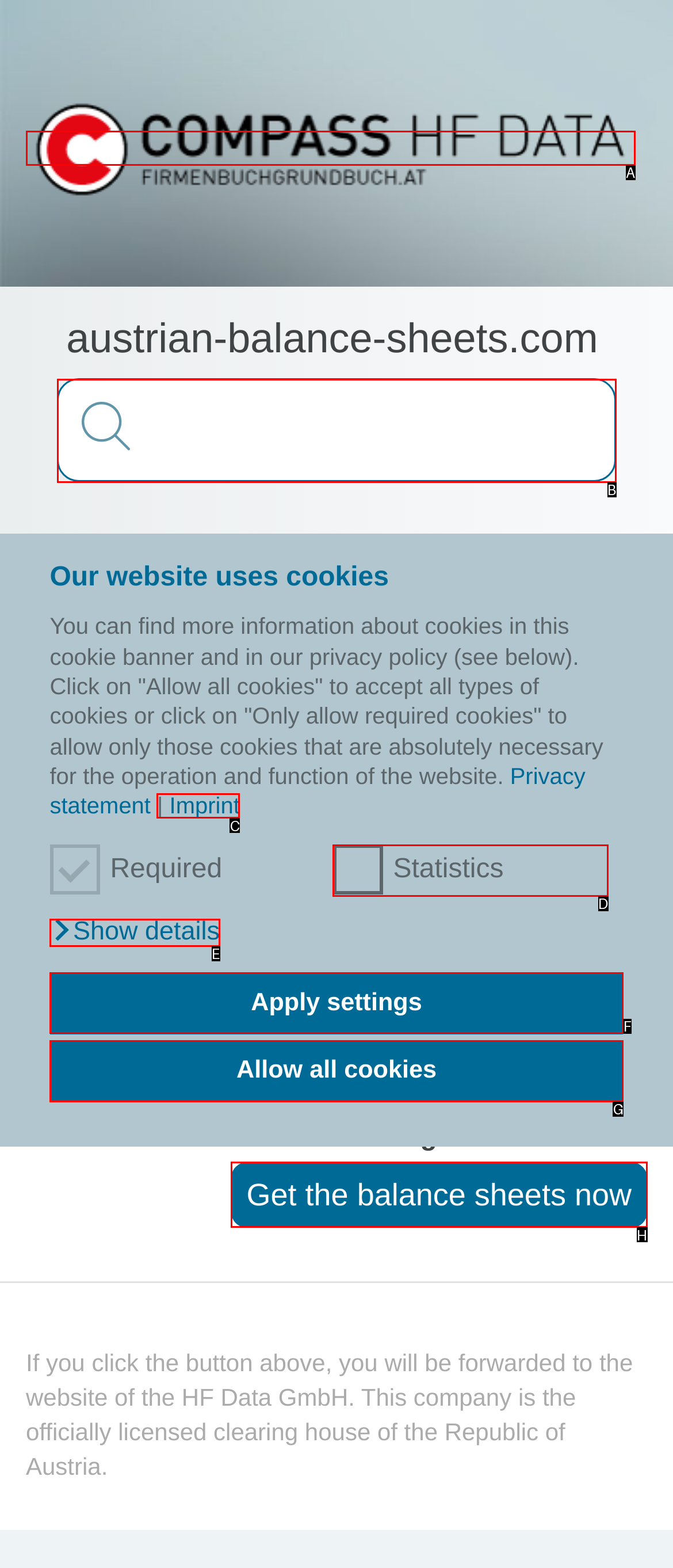Point out the HTML element I should click to achieve the following task: View imprint Provide the letter of the selected option from the choices.

C